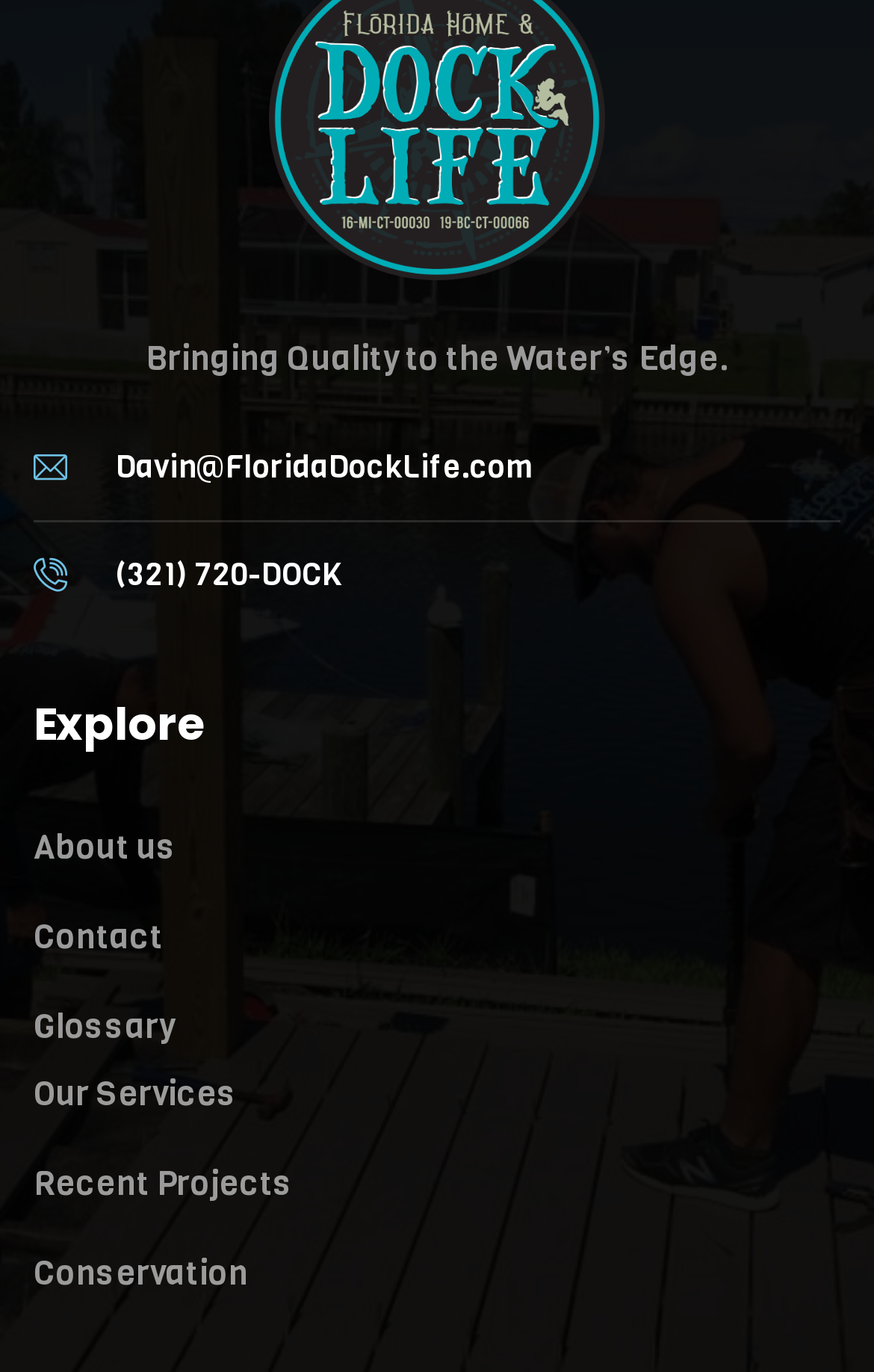Provide a brief response to the question below using one word or phrase:
What is the company's contact email?

Davin@FloridaDockLife.com